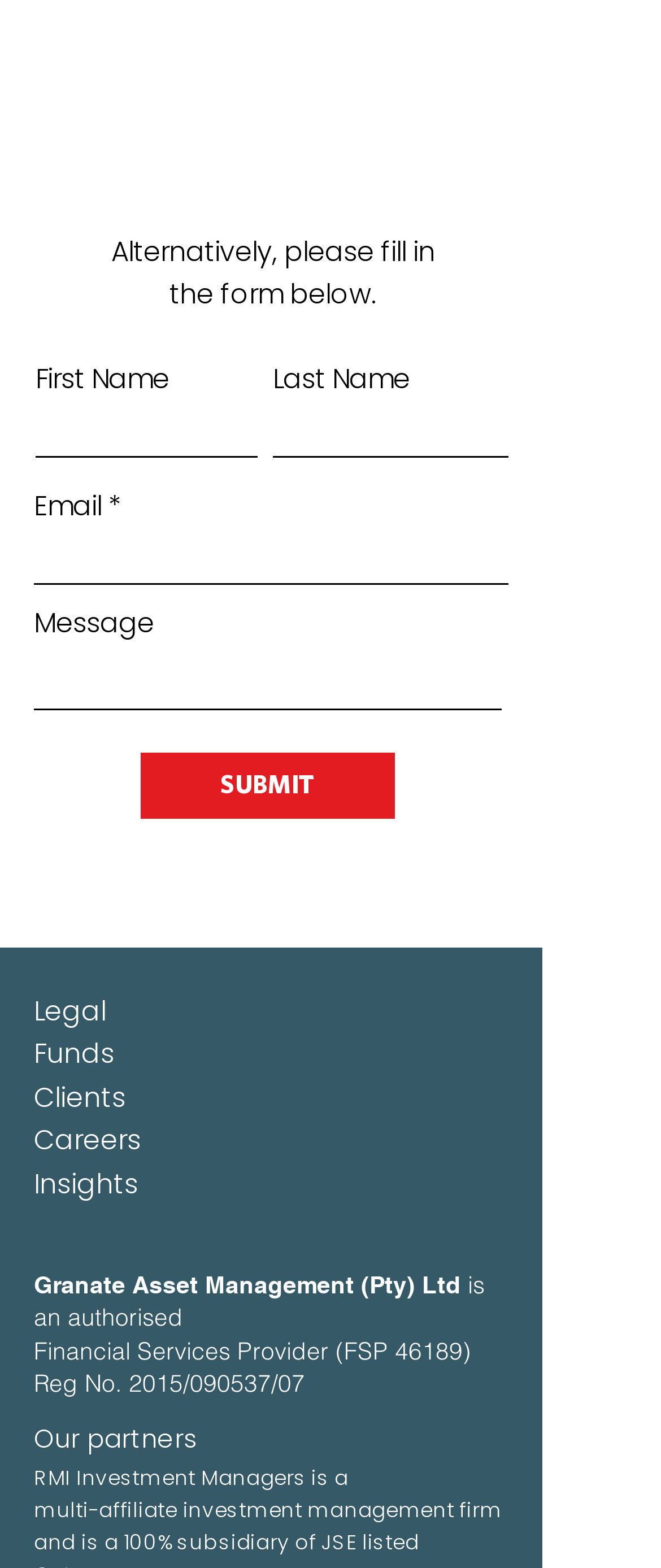Given the element description "Careers", identify the bounding box of the corresponding UI element.

[0.051, 0.717, 0.213, 0.738]